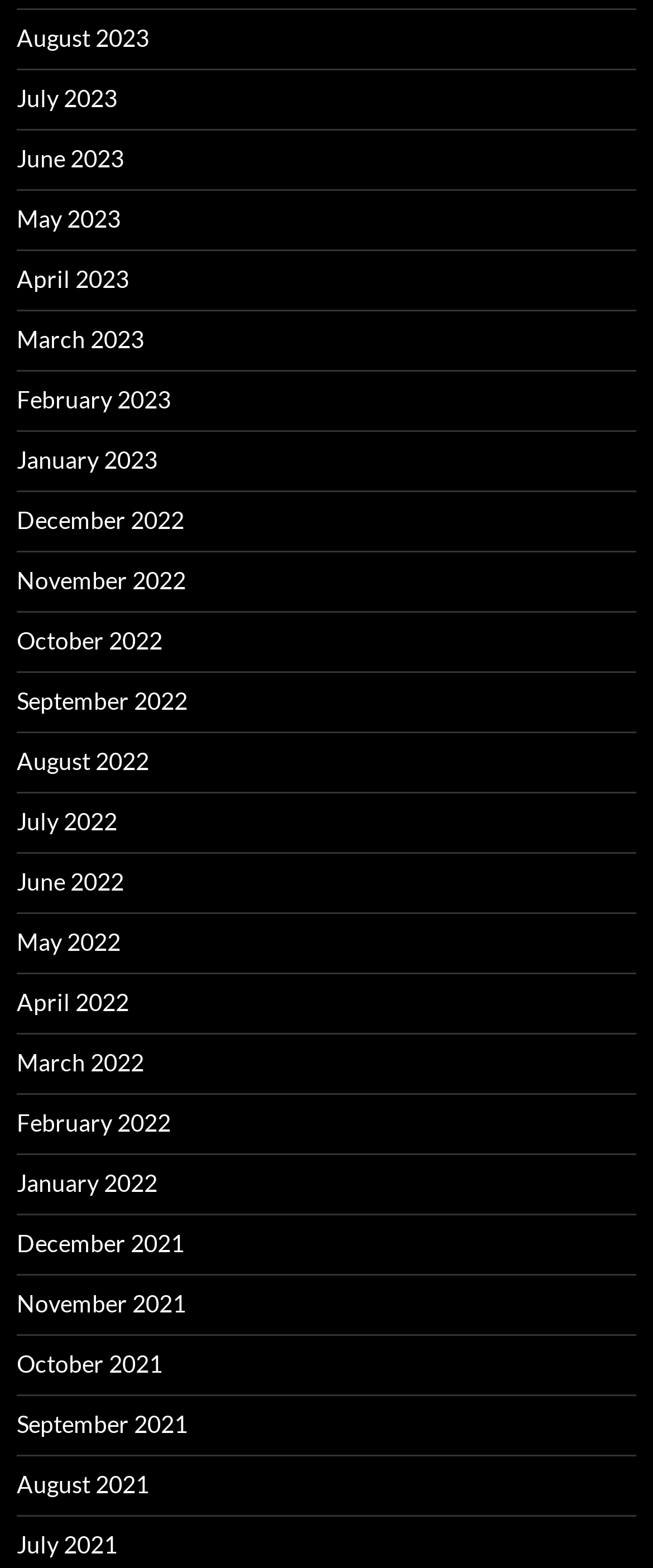Please provide the bounding box coordinates for the element that needs to be clicked to perform the following instruction: "access September 2021". The coordinates should be given as four float numbers between 0 and 1, i.e., [left, top, right, bottom].

[0.026, 0.899, 0.287, 0.917]